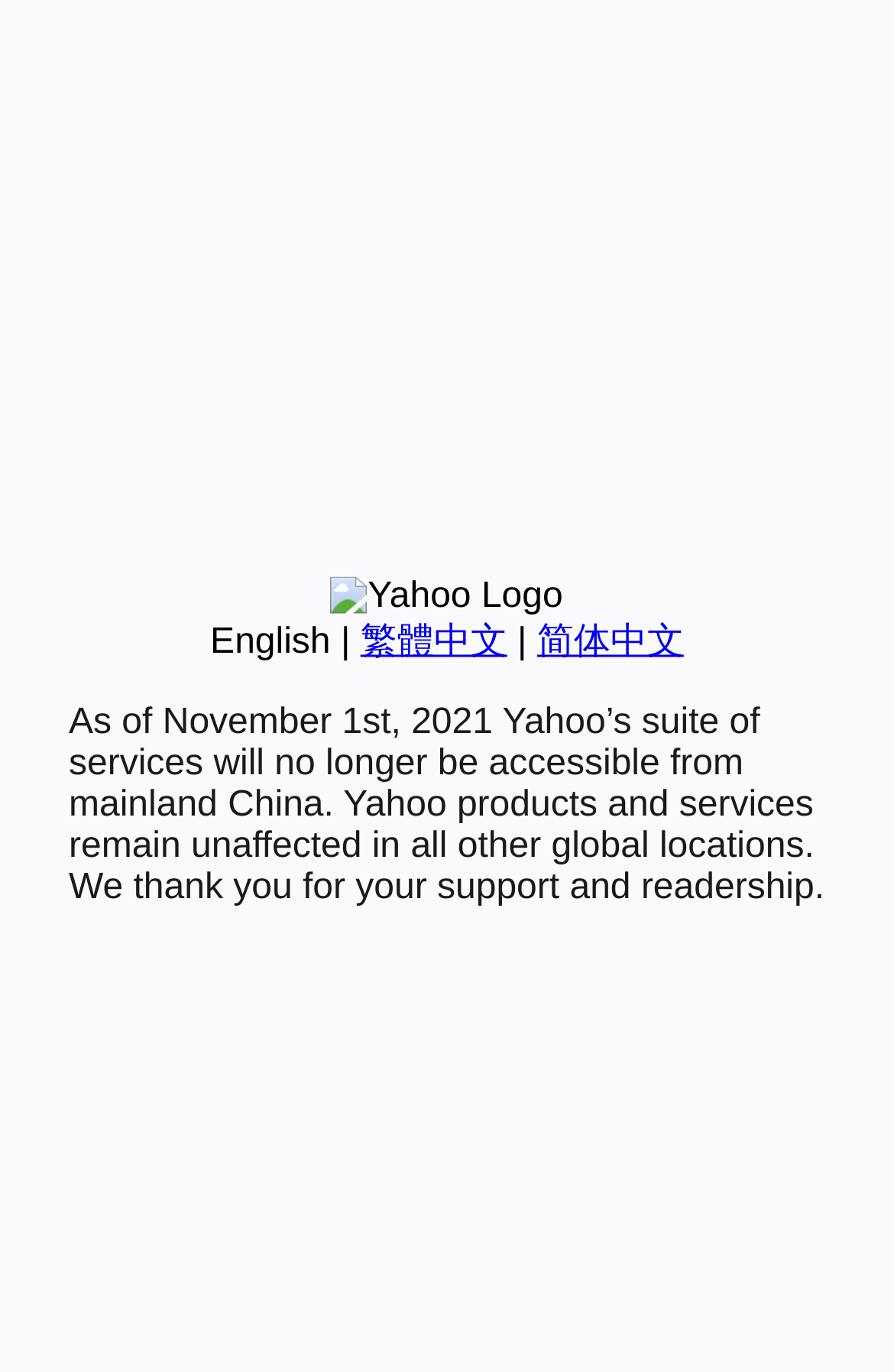Predict the bounding box of the UI element based on this description: "简体中文".

[0.601, 0.454, 0.765, 0.482]